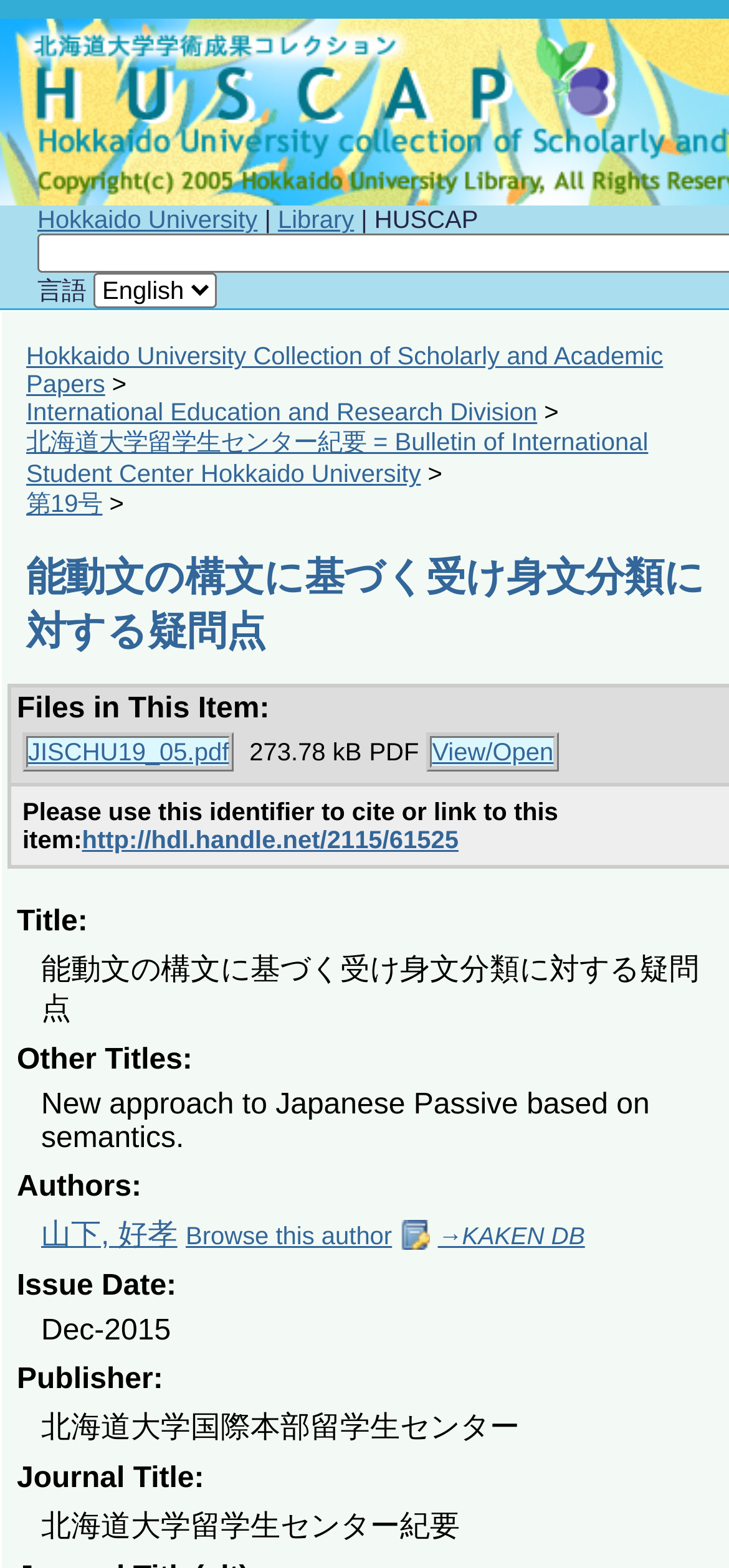Identify the bounding box coordinates for the element that needs to be clicked to fulfill this instruction: "Go to KAKEN DB". Provide the coordinates in the format of four float numbers between 0 and 1: [left, top, right, bottom].

[0.6, 0.779, 0.802, 0.797]